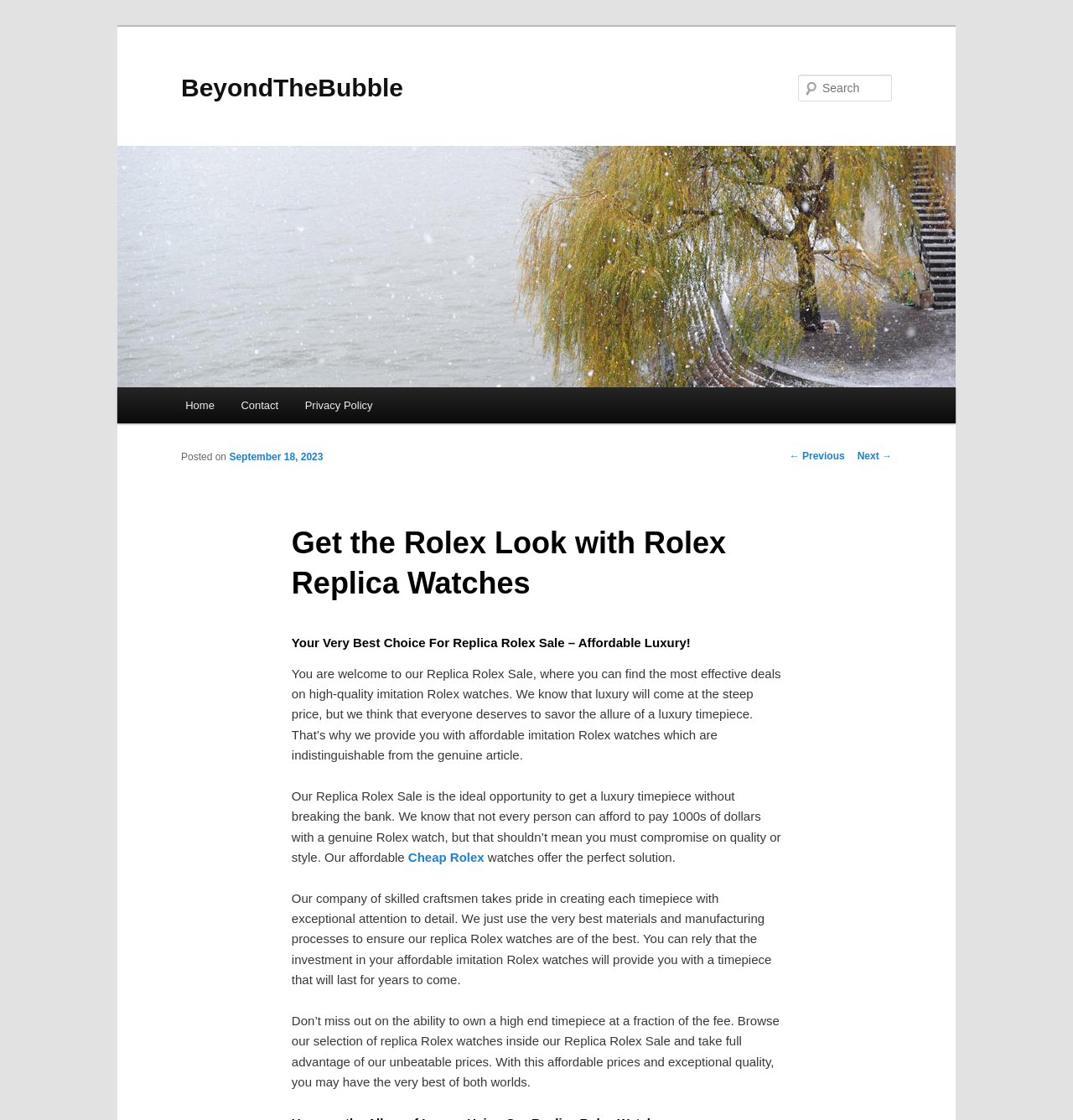Respond to the following question using a concise word or phrase: 
What is the date of the article?

September 18, 2023